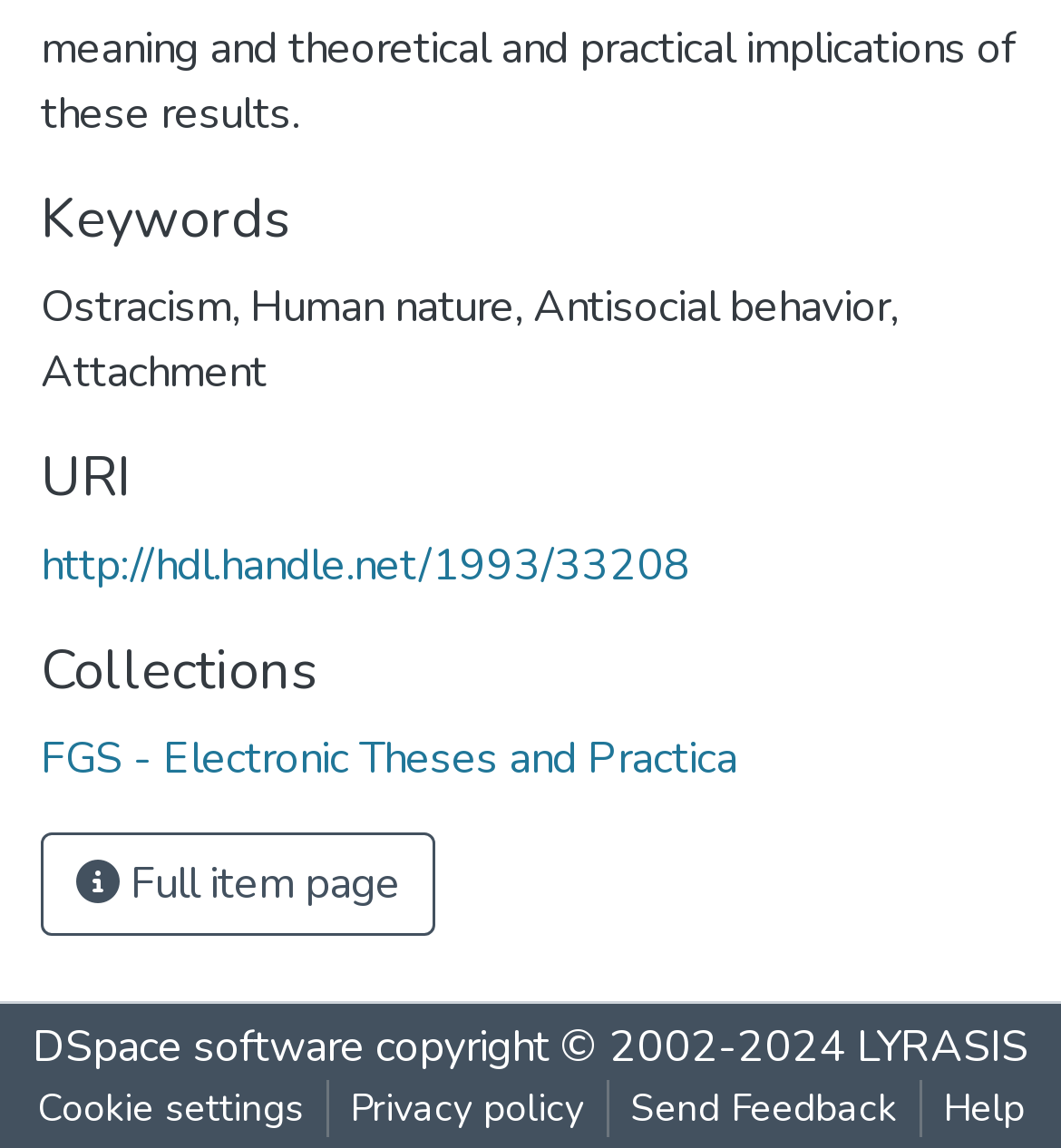Using the information in the image, give a comprehensive answer to the question: 
What is the URI of the item?

The URI of the item is 'http://hdl.handle.net/1993/33208' which is a link element with ID 480, located below the 'URI' heading with a bounding box of [0.038, 0.466, 0.651, 0.519].